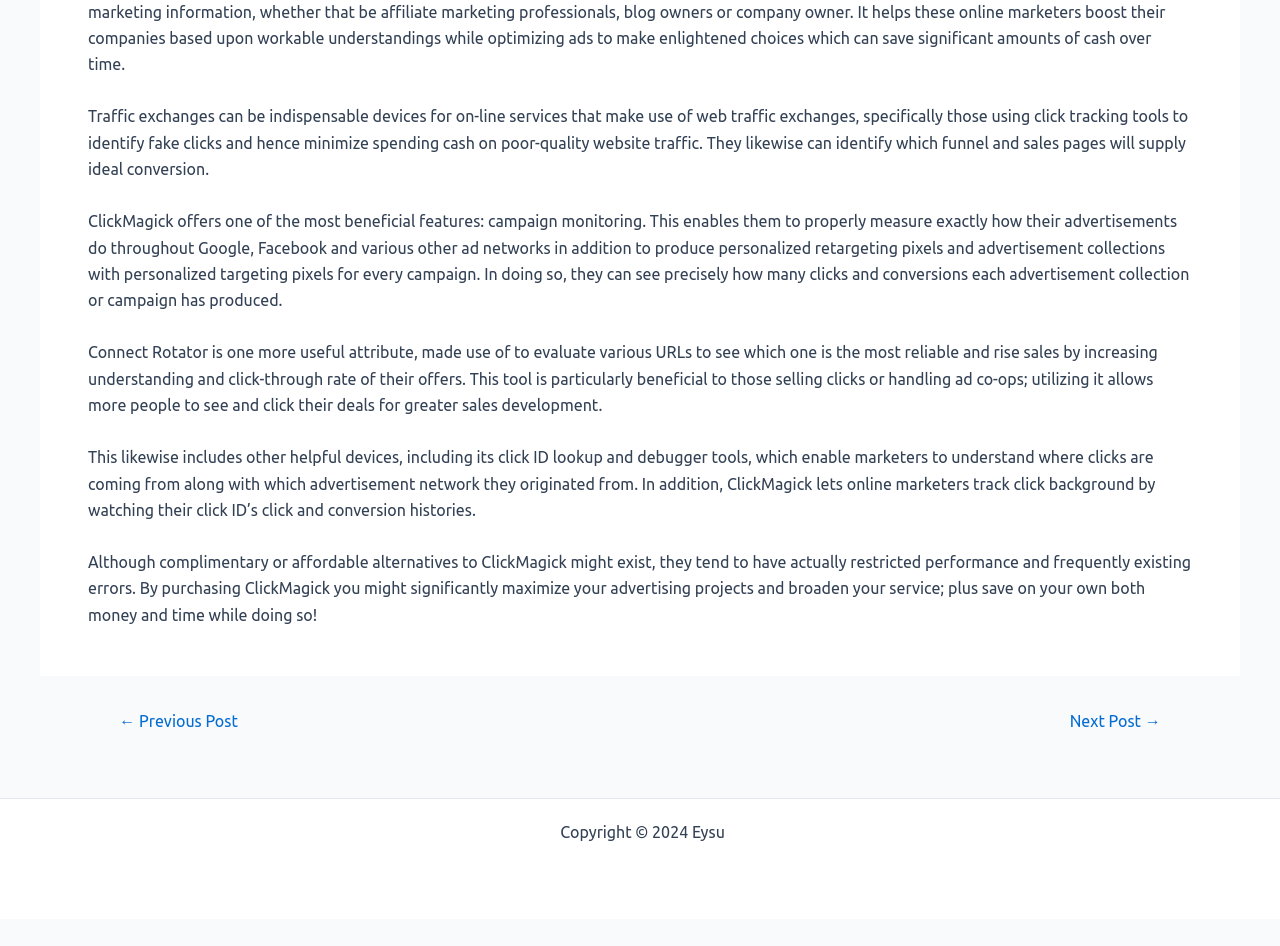Please provide a short answer using a single word or phrase for the question:
How many static text elements are in the root element?

4